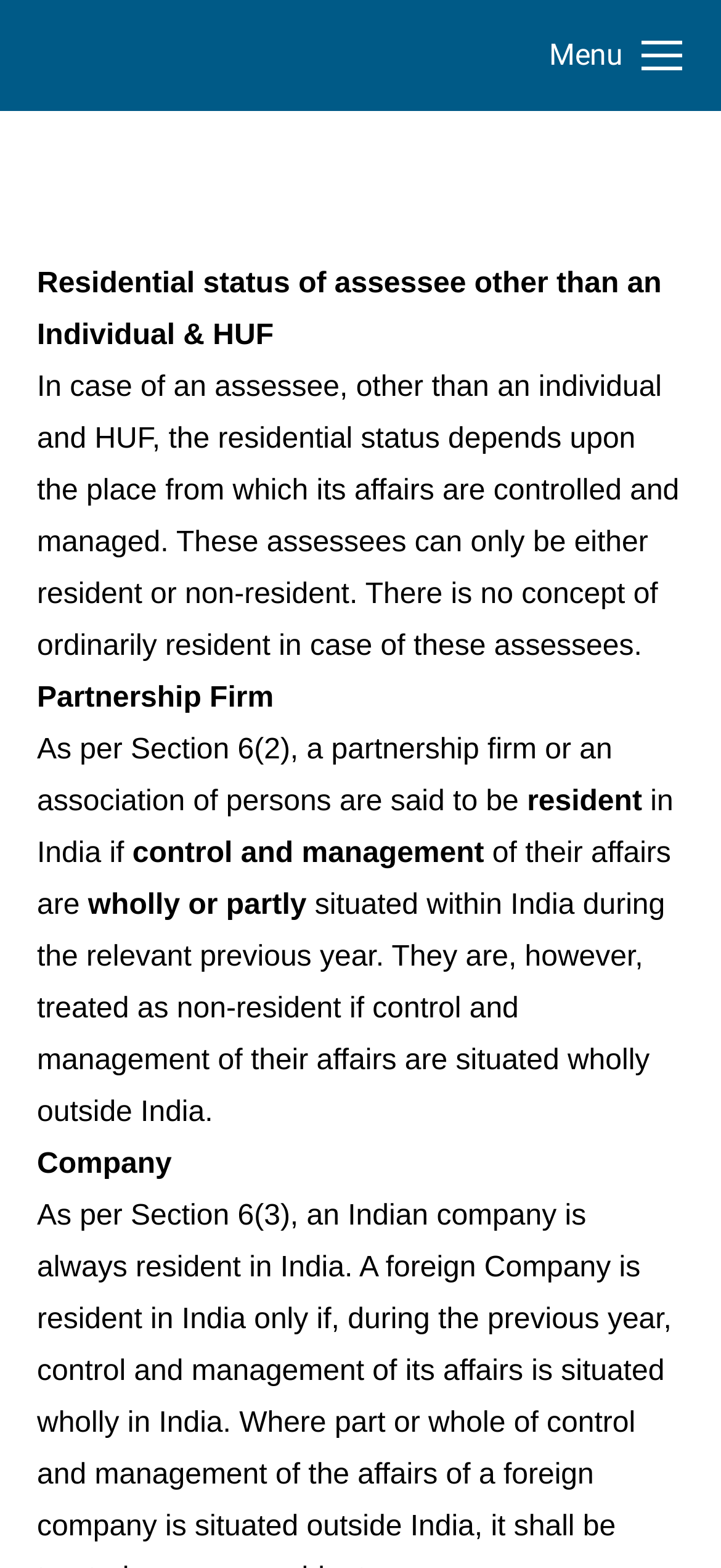Locate the bounding box of the UI element based on this description: "Menu". Provide four float numbers between 0 and 1 as [left, top, right, bottom].

[0.759, 0.019, 0.949, 0.052]